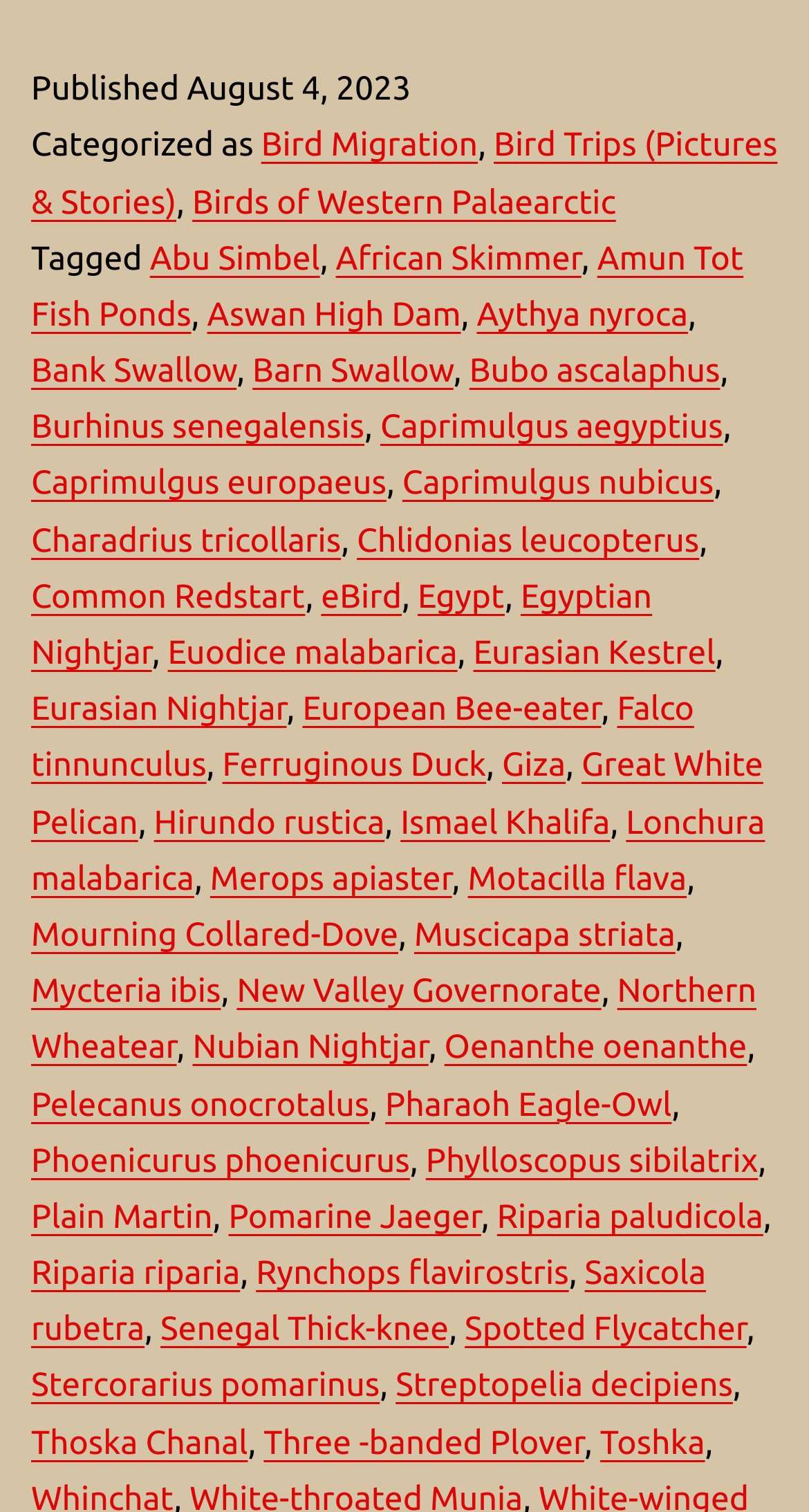Locate the bounding box coordinates of the clickable element to fulfill the following instruction: "Discover Aythya nyroca". Provide the coordinates as four float numbers between 0 and 1 in the format [left, top, right, bottom].

[0.589, 0.196, 0.85, 0.221]